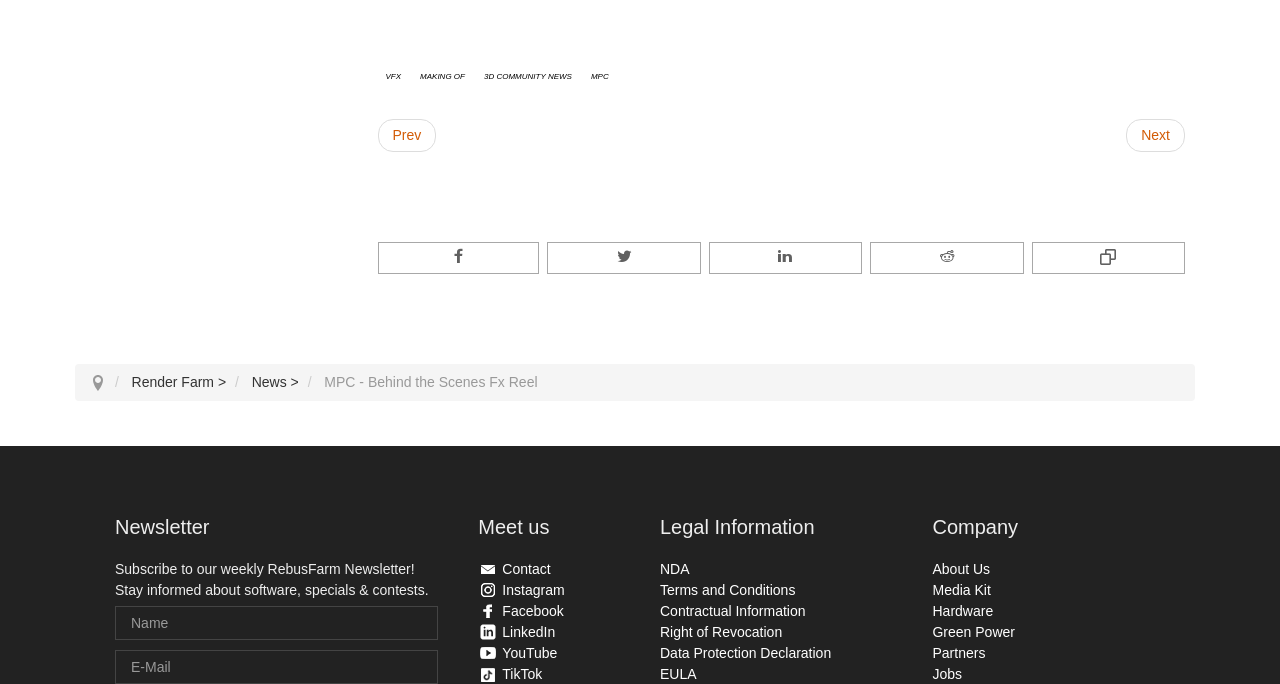Specify the bounding box coordinates for the region that must be clicked to perform the given instruction: "Visit the 'About Us' page".

[0.729, 0.82, 0.773, 0.843]